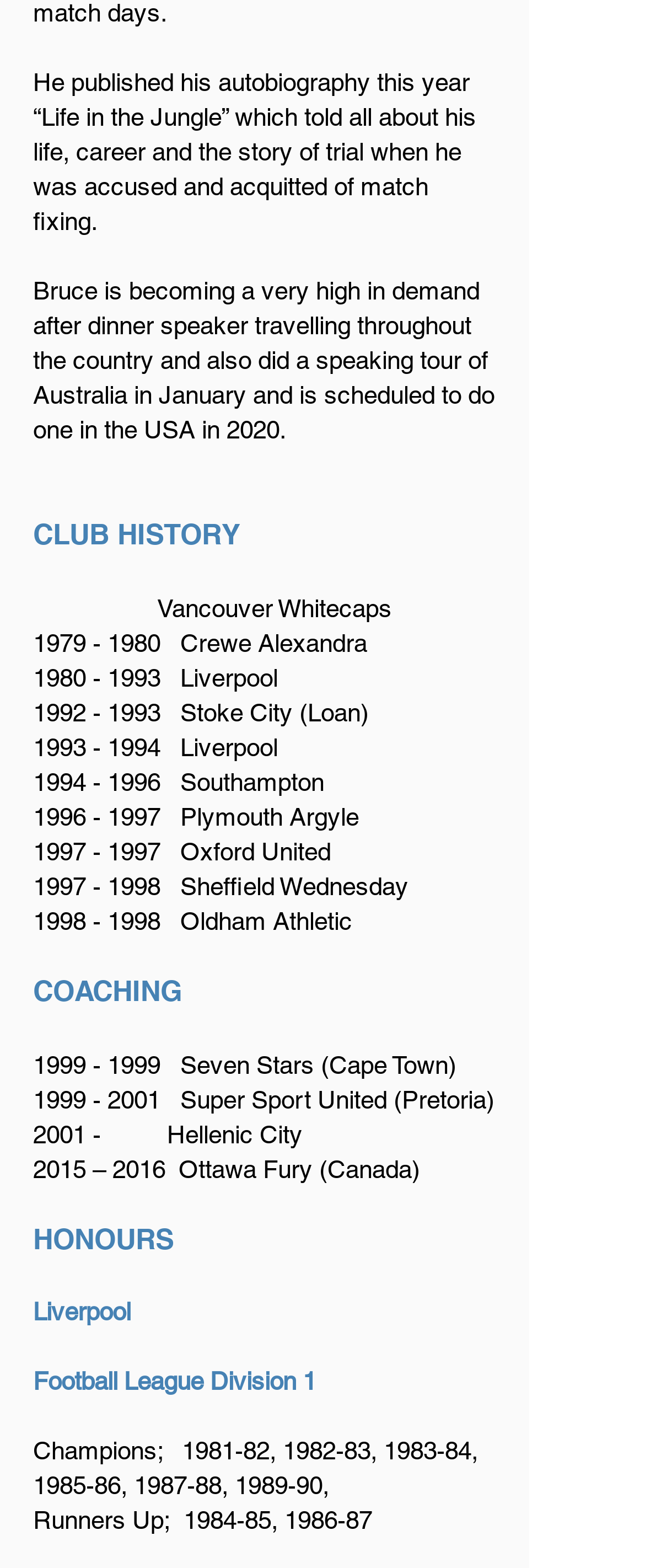Answer the question below in one word or phrase:
What is the name of the honor that Bruce won with Liverpool?

Football League Division 1 Champions